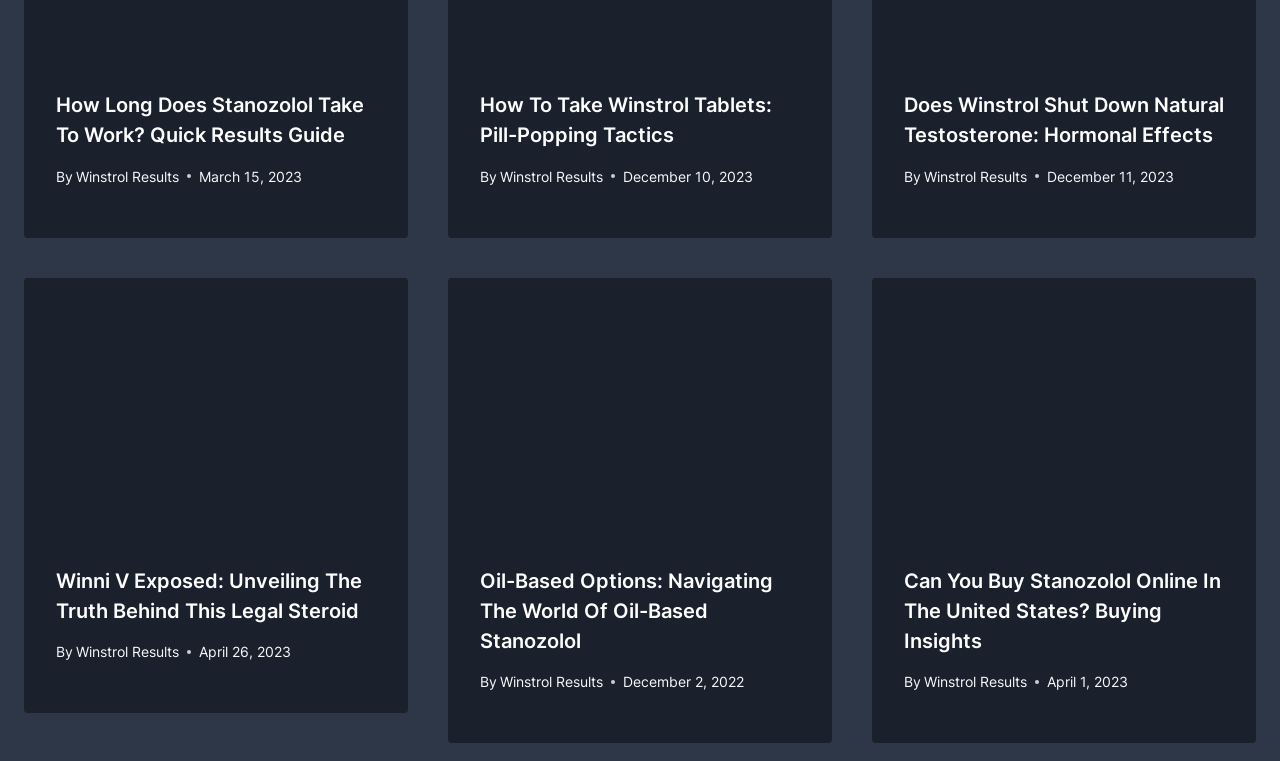Find the bounding box coordinates of the clickable area that will achieve the following instruction: "Check the article about How To Take Winstrol Tablets: Pill-Popping Tactics".

[0.375, 0.122, 0.603, 0.193]